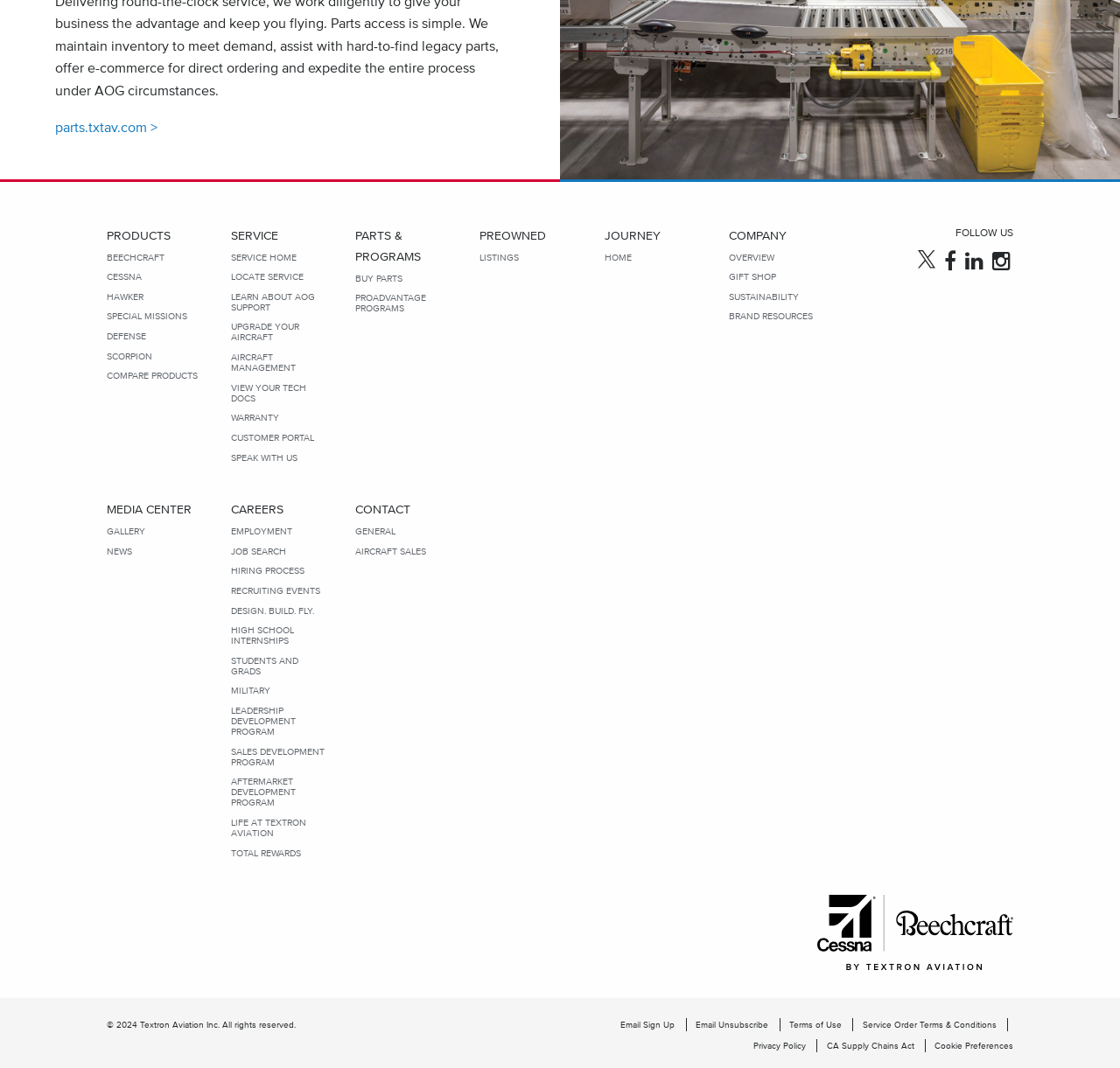Provide the bounding box coordinates for the UI element that is described as: "Aftermarket Development Program".

[0.206, 0.727, 0.294, 0.756]